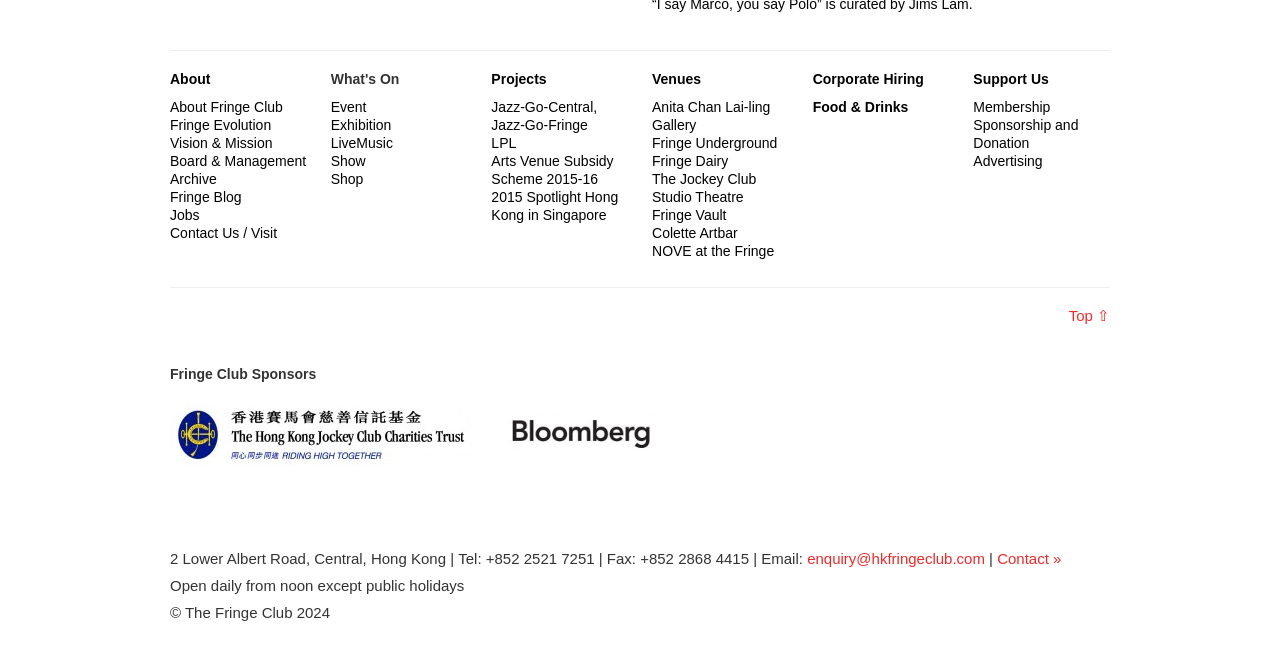Please identify the bounding box coordinates of the element I need to click to follow this instruction: "Go to top of the page".

[0.835, 0.457, 0.867, 0.483]